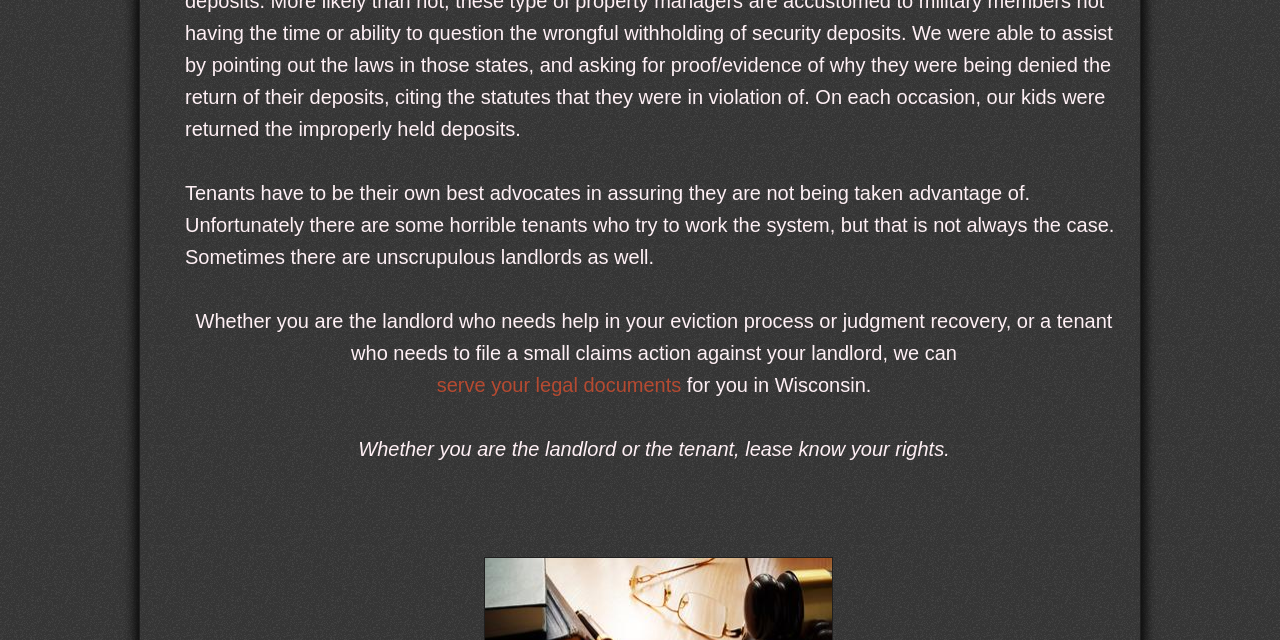Given the description: "serve your legal documents", determine the bounding box coordinates of the UI element. The coordinates should be formatted as four float numbers between 0 and 1, [left, top, right, bottom].

[0.341, 0.585, 0.532, 0.619]